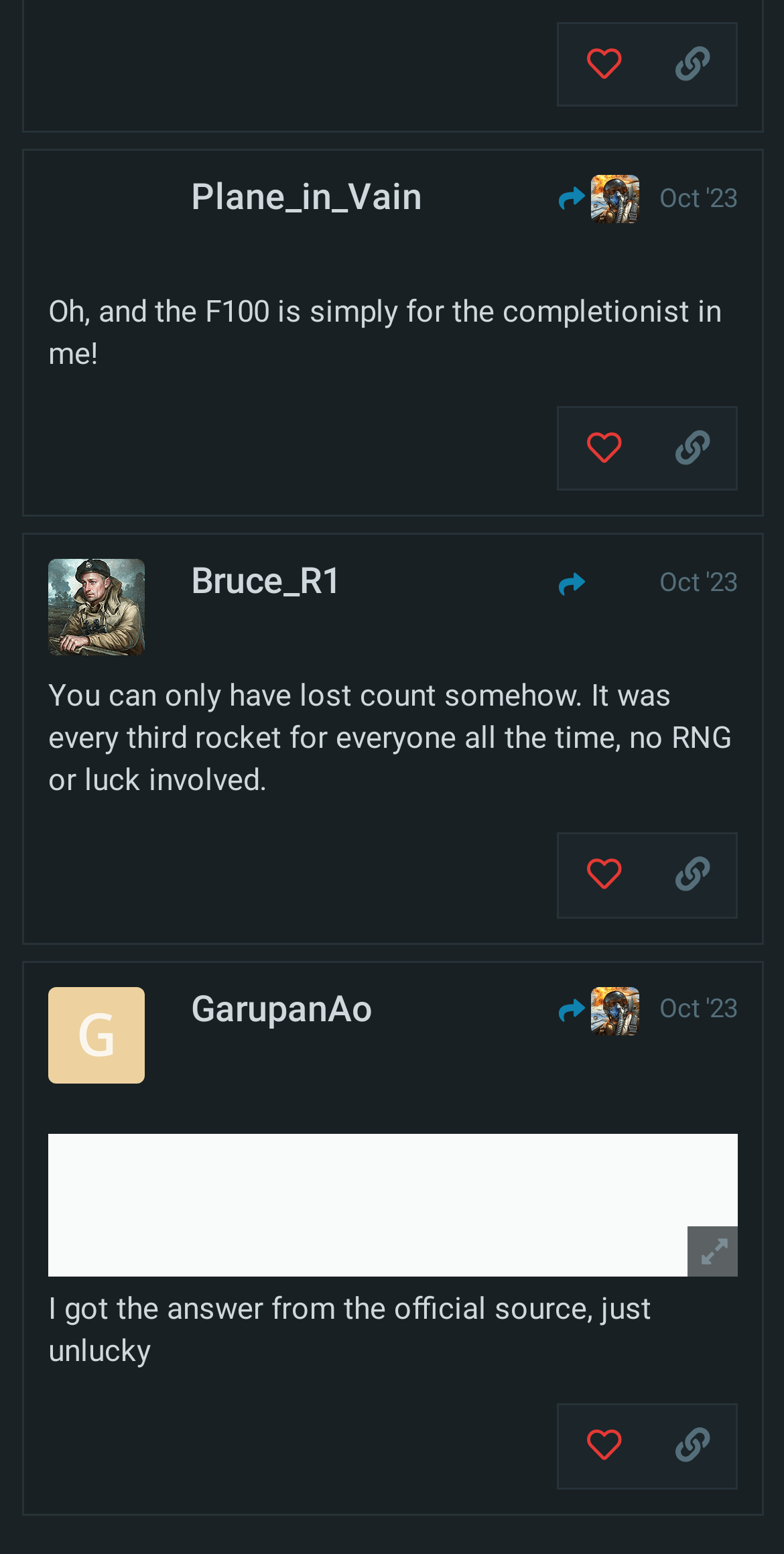Please specify the bounding box coordinates of the clickable section necessary to execute the following command: "Go to Nieuw in 2024".

None